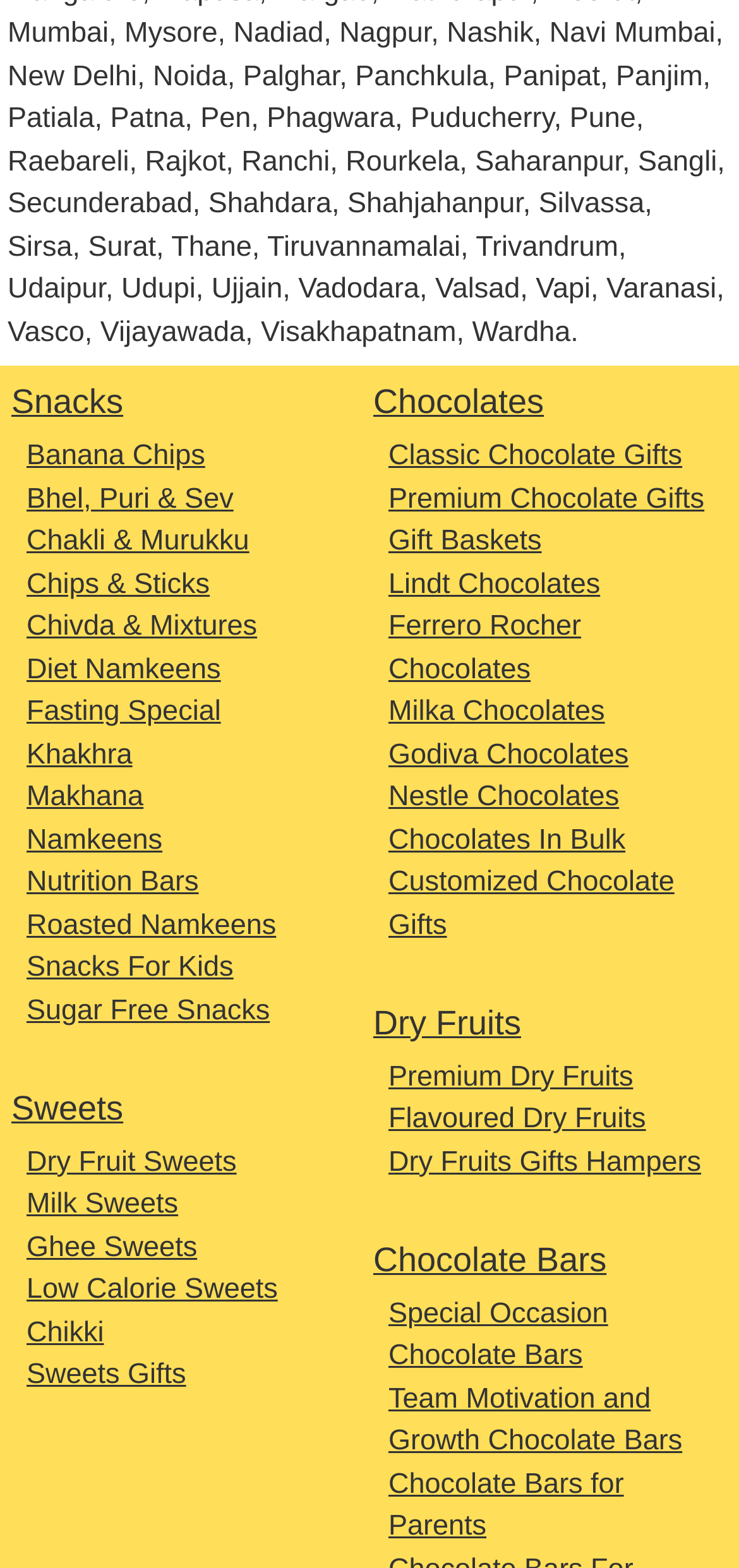What is the purpose of the 'Gifts' links on this webpage?
Please answer the question with as much detail as possible using the screenshot.

The 'Gifts' links on this webpage, such as 'Sweets Gifts' and 'Chocolate Gifts', seem to be focused on providing users with gift options for special occasions. This suggests that the webpage is catering to users who are looking for gift ideas, and is offering a range of sweet and snack-related gift options.